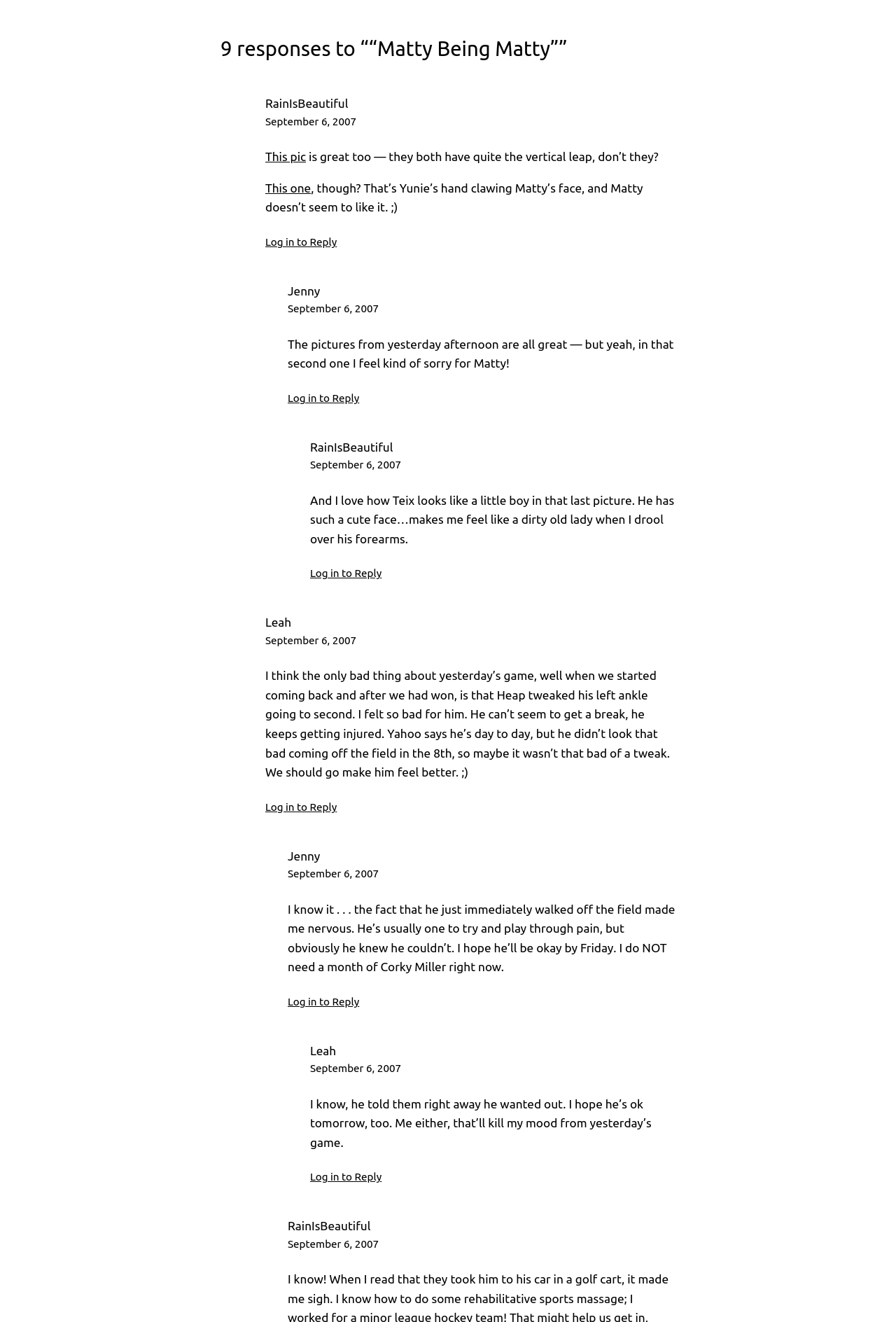Kindly respond to the following question with a single word or a brief phrase: 
What is the date of the comments on this webpage?

September 6, 2007